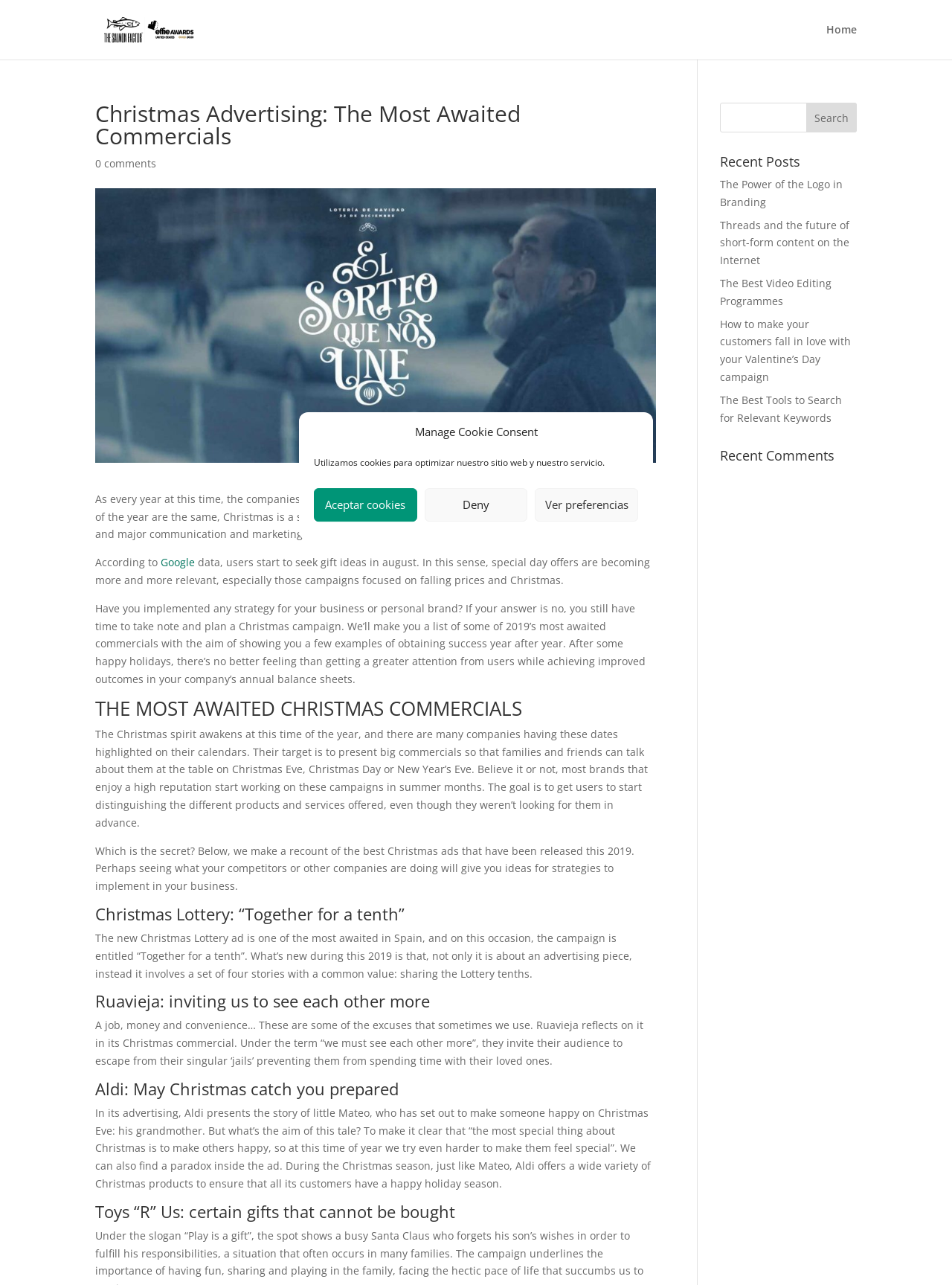When do companies start working on their Christmas campaigns?
Look at the image and respond with a one-word or short phrase answer.

Summer months